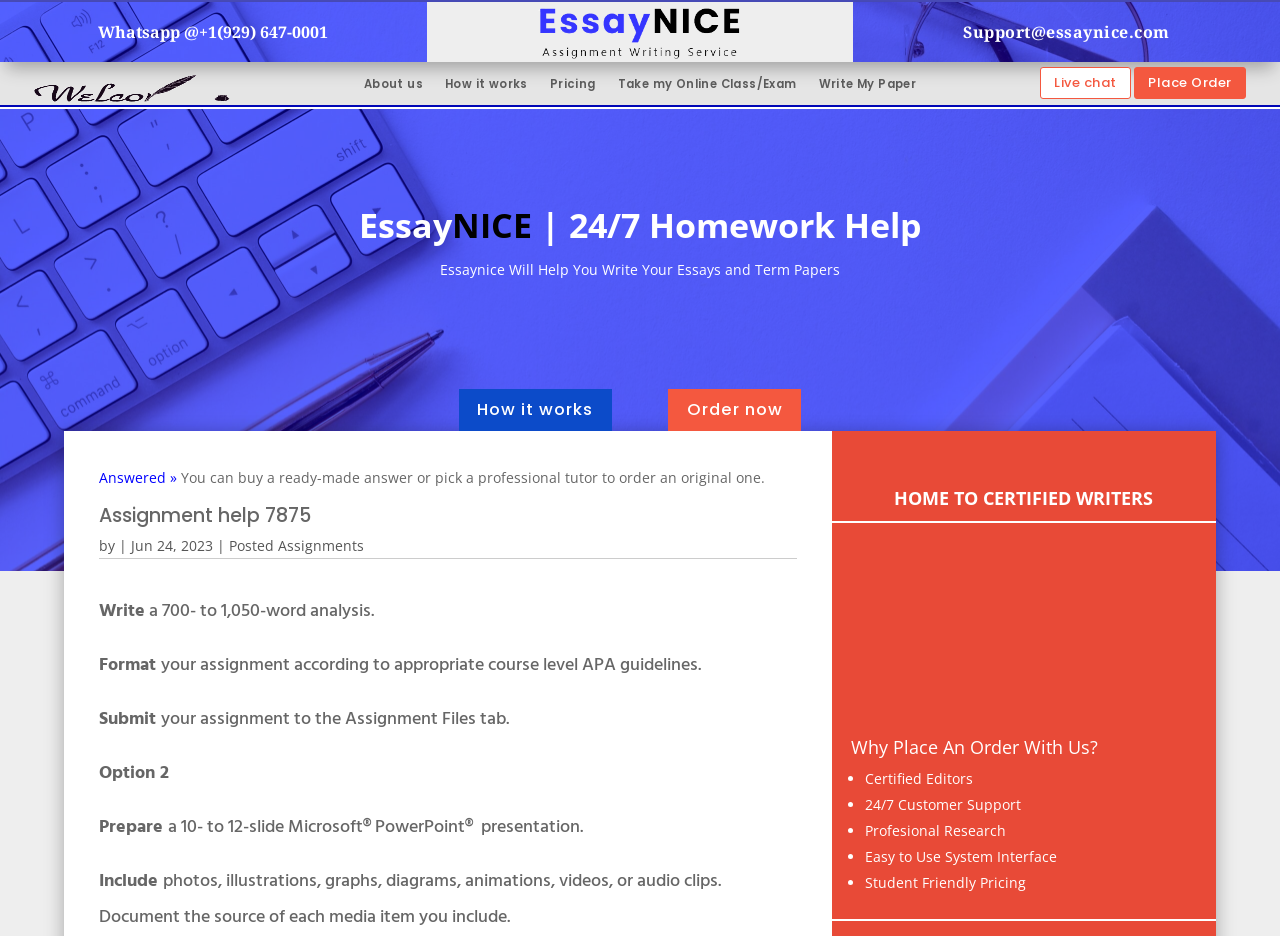Summarize the webpage comprehensively, mentioning all visible components.

This webpage is an assignment help platform, specifically EssayNICE, which offers 24/7 homework help. At the top left corner, there is a WhatsApp contact number and an email address for support. Below this, there are several links to different sections of the website, including "About us", "How it works", "Pricing", and "Take my Online Class/Exam". 

On the top right side, there is a live chat option and a "Place Order" button. The main heading of the webpage reads "EssayNICE | 24/7 Homework Help". Below this, there is a brief introduction to the service, stating that Essaynice will help users write their essays and term papers.

The main content of the webpage is an assignment help request, which asks users to write a 700- to 1,050-word analysis. The assignment details are provided, including the format and submission guidelines. There are two options for the assignment, one of which involves preparing a Microsoft PowerPoint presentation.

Below the assignment details, there is a section titled "HOME TO CERTIFIED WRITERS", which features an image. This is followed by a section titled "Why Place An Order With Us?", which lists the benefits of using the service, including certified editors, 24/7 customer support, professional research, an easy-to-use system interface, and student-friendly pricing.